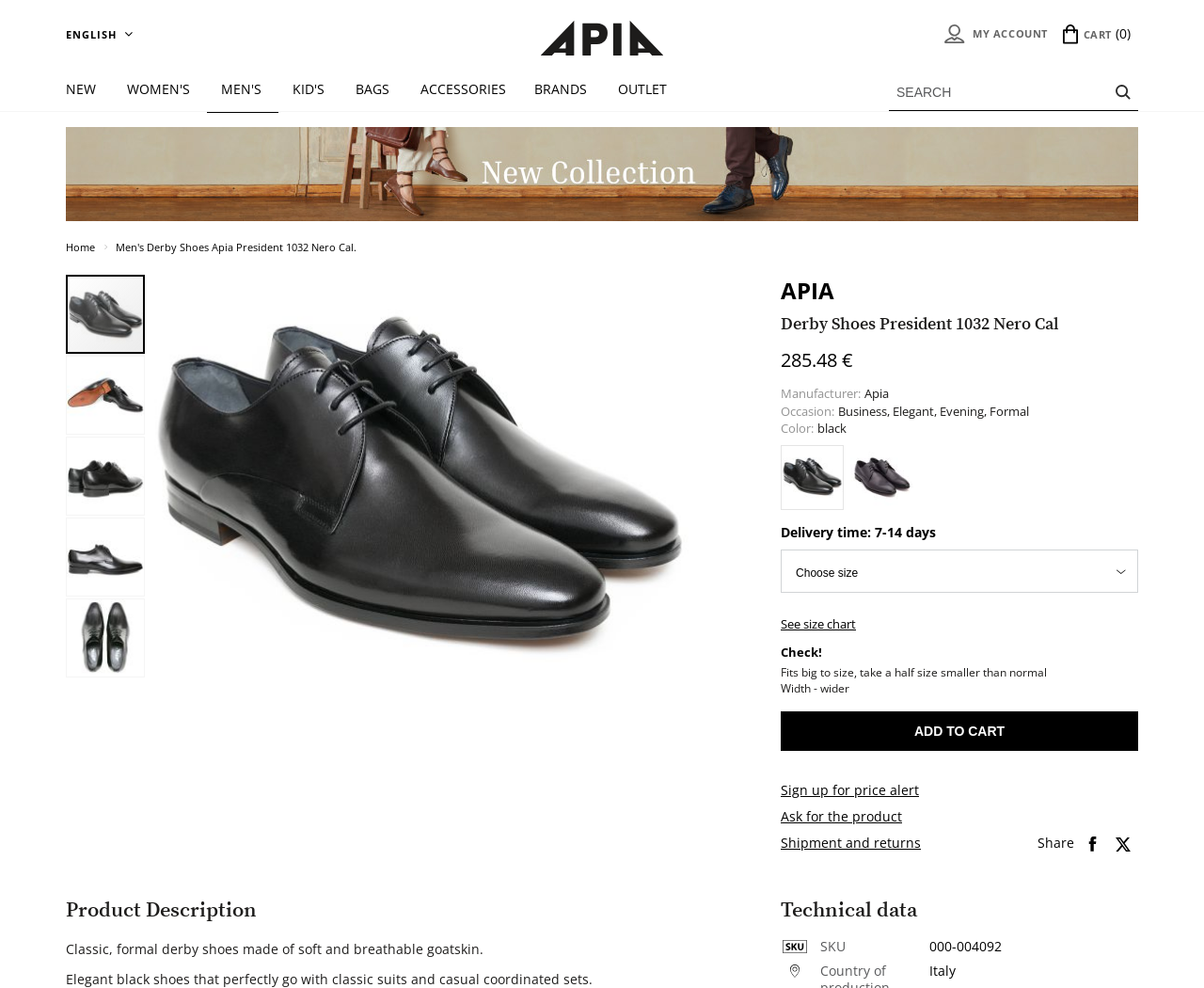Offer a meticulous caption that includes all visible features of the webpage.

This webpage is about a product, specifically Men's Derby Shoes Apia President 1032 Nero Cal. At the top, there is a navigation menu with options like "ENGLISH", "My Account", and a search bar. Below that, there is a logo of Apia, a web store with luxurious shoes for women and men, along with a link to the homepage.

On the left side, there is a vertical menu with categories like "NEW", "WOMEN'S", "MEN'S", "KID'S", "BAGS", "ACCESSORIES", and "BRANDS". Below that, there is a large image of the product, with options to view it from different angles.

On the right side, there is a product description section, which includes the product name, price (285.48€), manufacturer (Apia), occasion (Business, Elegant, Evening, Formal), color (black), and delivery time (7-14 days). There is also a section to choose the size, with a link to see the size chart. Additionally, there are buttons to add the product to the cart, sign up for price alerts, ask about the product, and view shipment and returns information.

Below the product description, there are social media links to share the product on Facebook and Twitter. There is also a section with a heading "Product Description", which provides a detailed description of the product, including its features and materials.

At the bottom of the page, there are navigation buttons to view previous and next products.